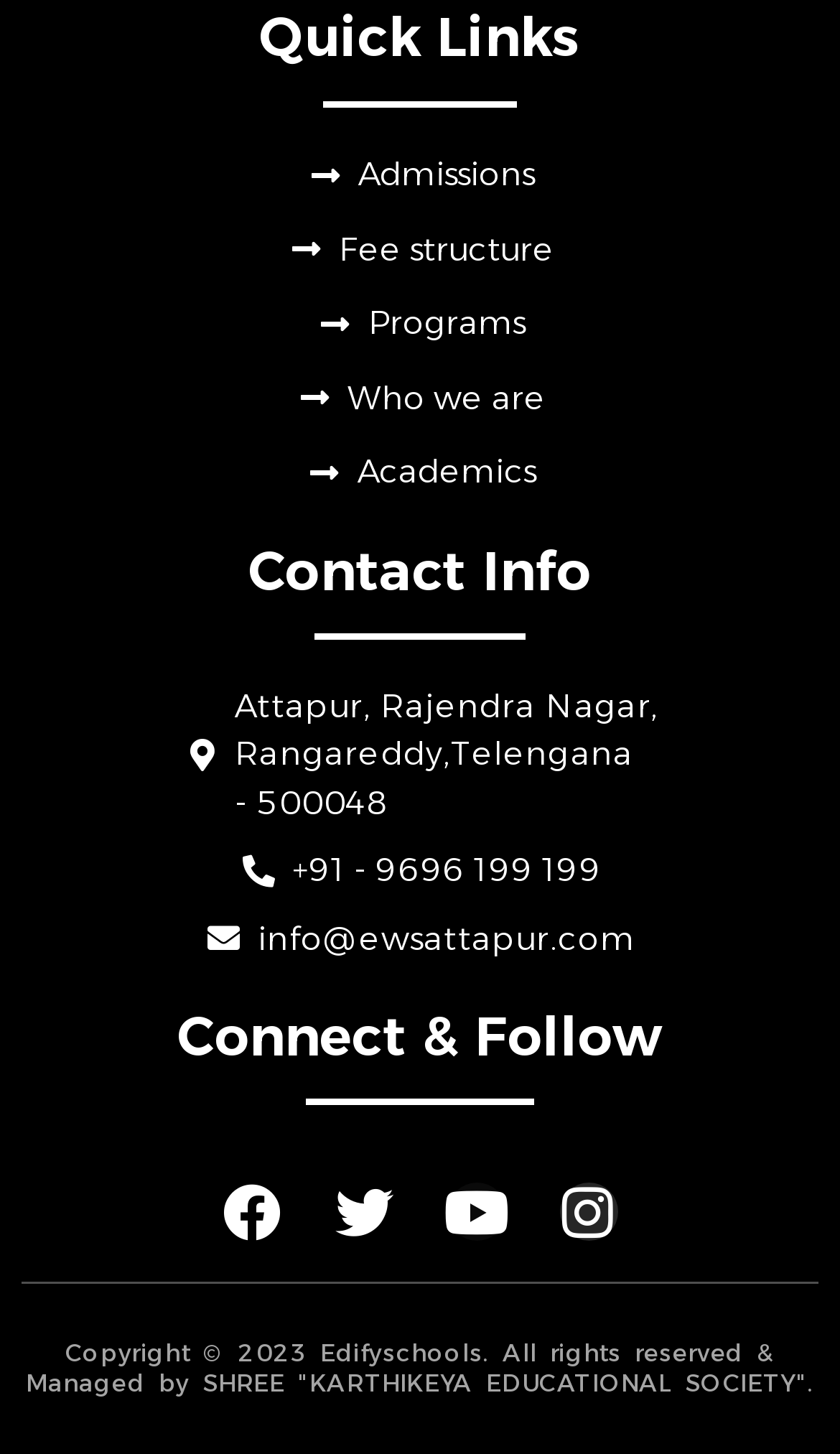Answer the question below in one word or phrase:
What is the location of the school?

Attapur, Rajendra Nagar, Rangareddy, Telengana - 500048